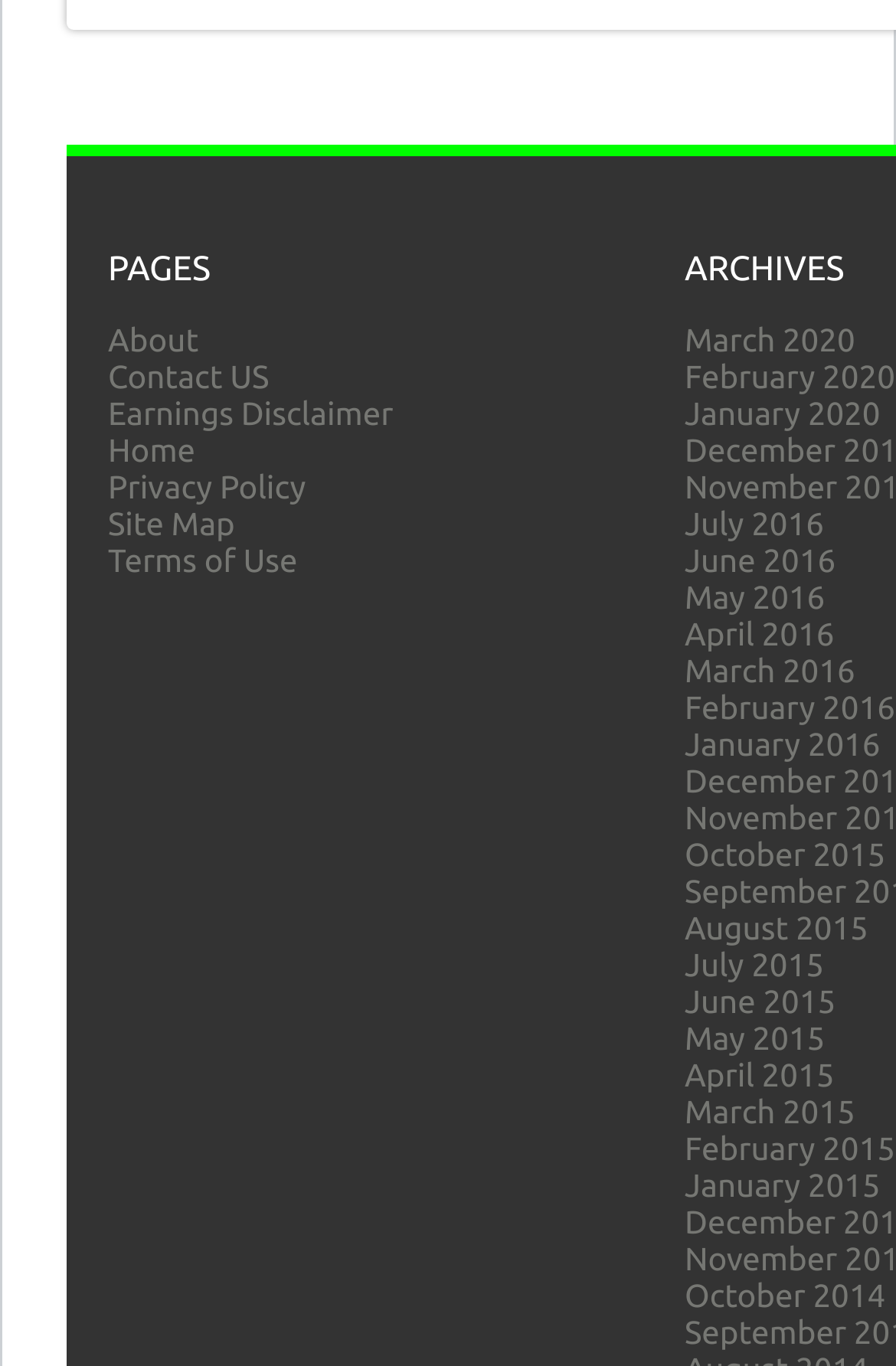Answer the question with a single word or phrase: 
What is the earliest month listed on the right side?

January 2014